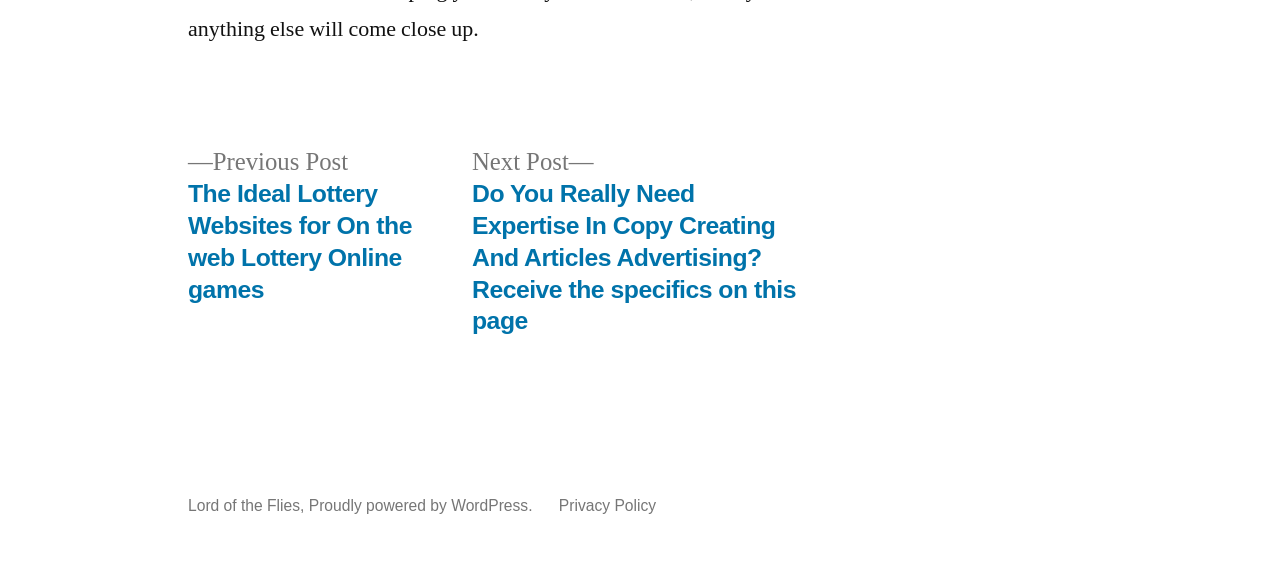Respond to the question with just a single word or phrase: 
What is the platform powering the website?

WordPress